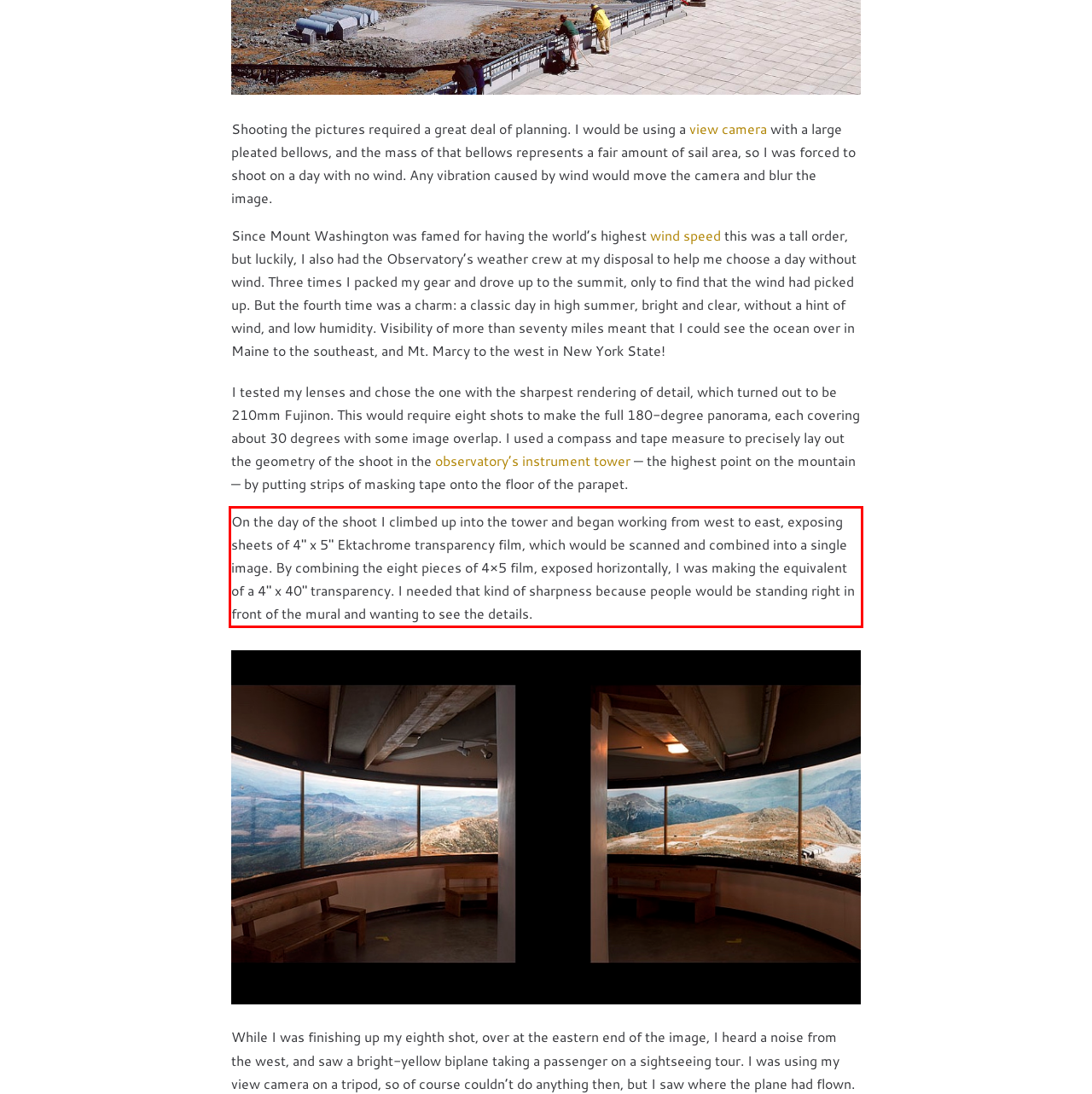Perform OCR on the text inside the red-bordered box in the provided screenshot and output the content.

On the day of the shoot I climbed up into the tower and began working from west to east, exposing sheets of 4″ x 5″ Ektachrome transparency film, which would be scanned and combined into a single image. By combining the eight pieces of 4×5 film, exposed horizontally, I was making the equivalent of a 4″ x 40″ transparency. I needed that kind of sharpness because people would be standing right in front of the mural and wanting to see the details.